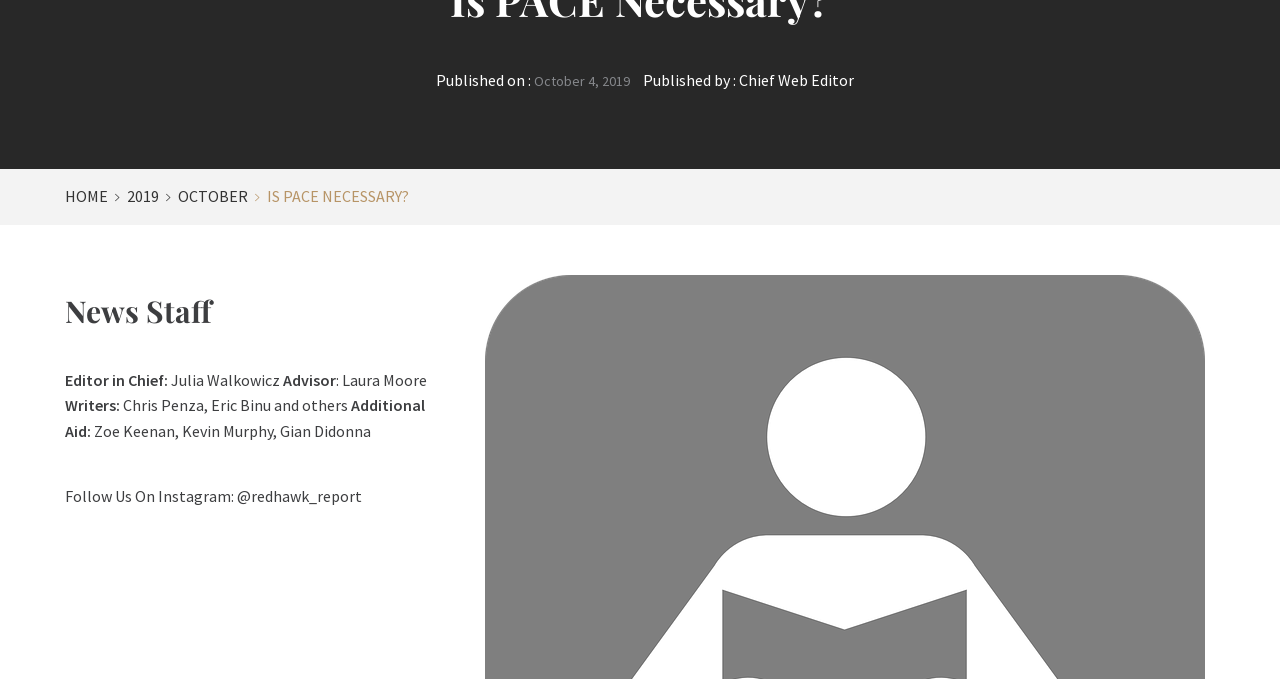Extract the bounding box coordinates of the UI element described by: "2019". The coordinates should include four float numbers ranging from 0 to 1, e.g., [left, top, right, bottom].

[0.09, 0.274, 0.13, 0.303]